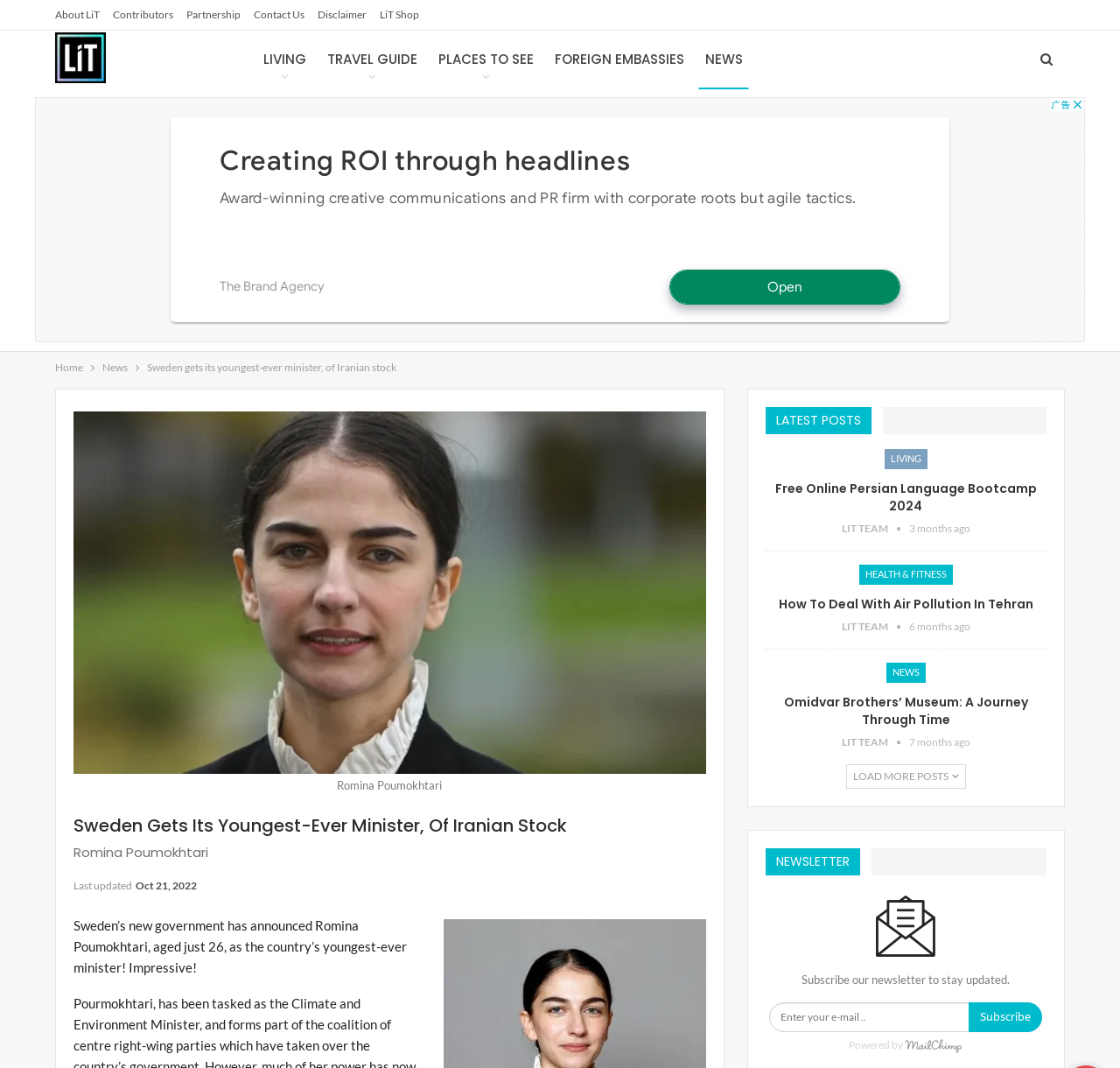Please identify the bounding box coordinates of the element's region that needs to be clicked to fulfill the following instruction: "Go to TECH TALK". The bounding box coordinates should consist of four float numbers between 0 and 1, i.e., [left, top, right, bottom].

None